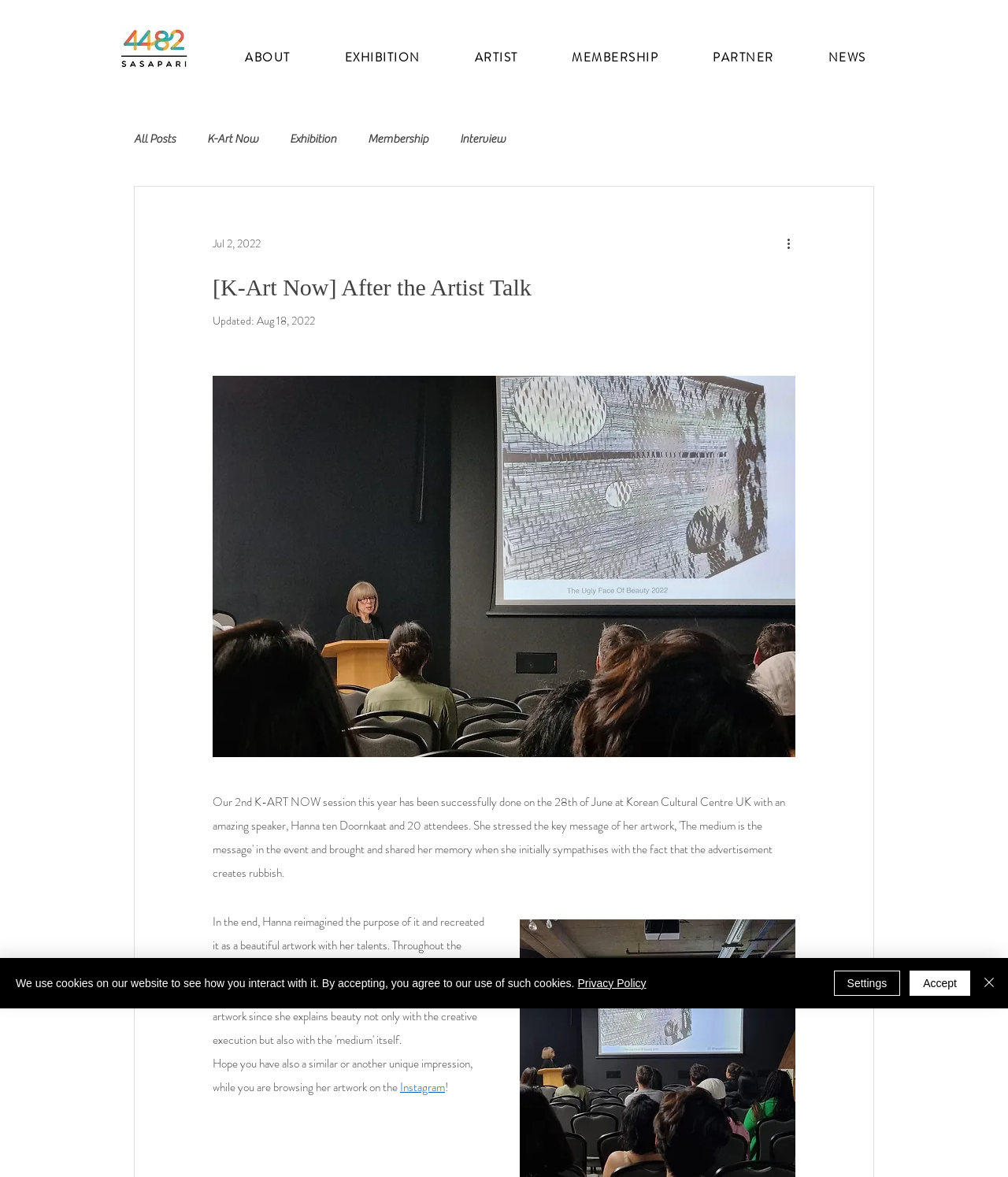Identify the bounding box coordinates of the region I need to click to complete this instruction: "Visit Instagram".

[0.397, 0.917, 0.441, 0.931]